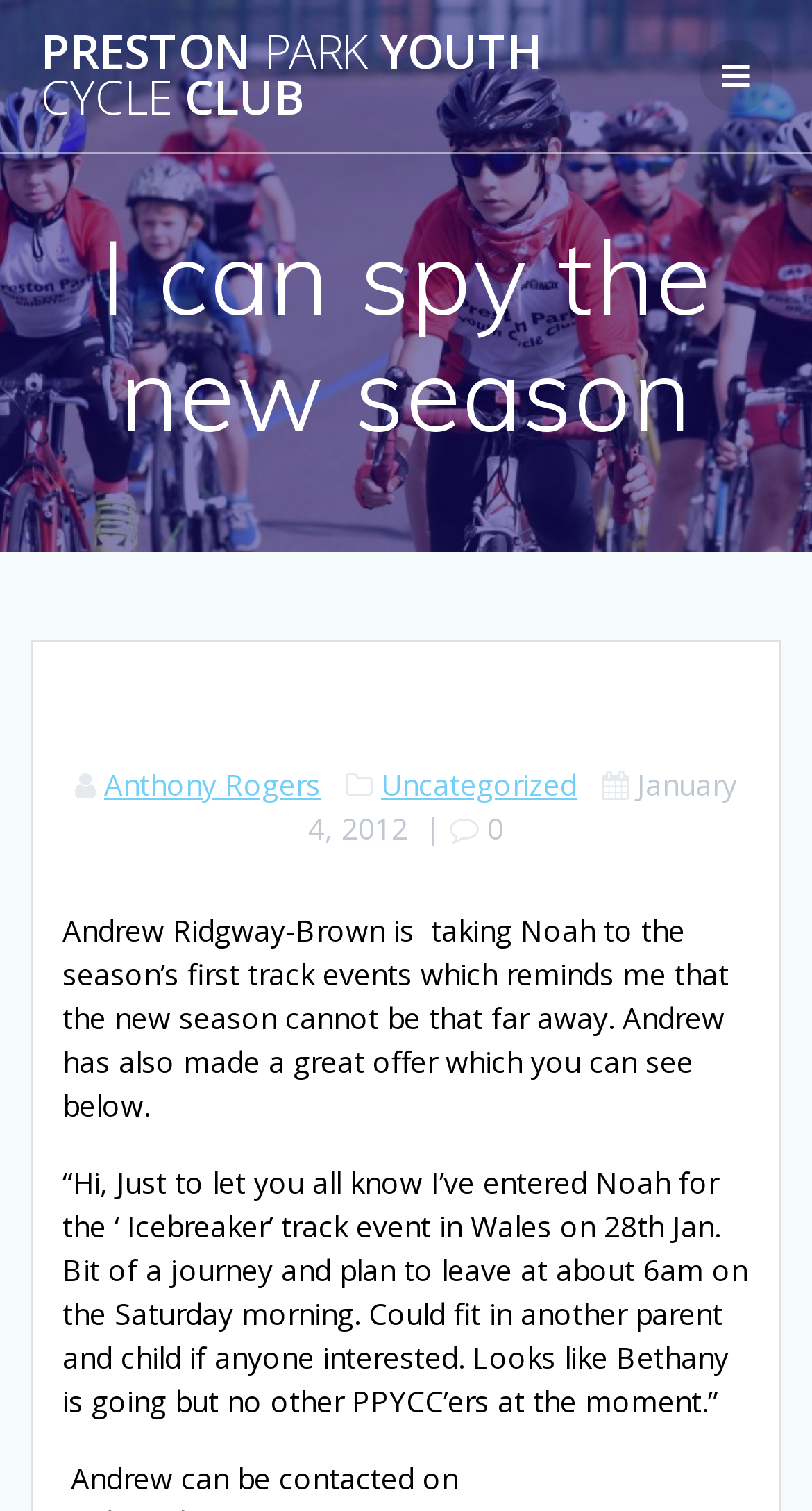What time does Andrew plan to leave for the track event?
Offer a detailed and full explanation in response to the question.

I found this information by reading the quote from Andrew Ridgway-Brown, which mentions 'plan to leave at about 6am on the Saturday morning.' This indicates that Andrew plans to leave for the track event at 6am.